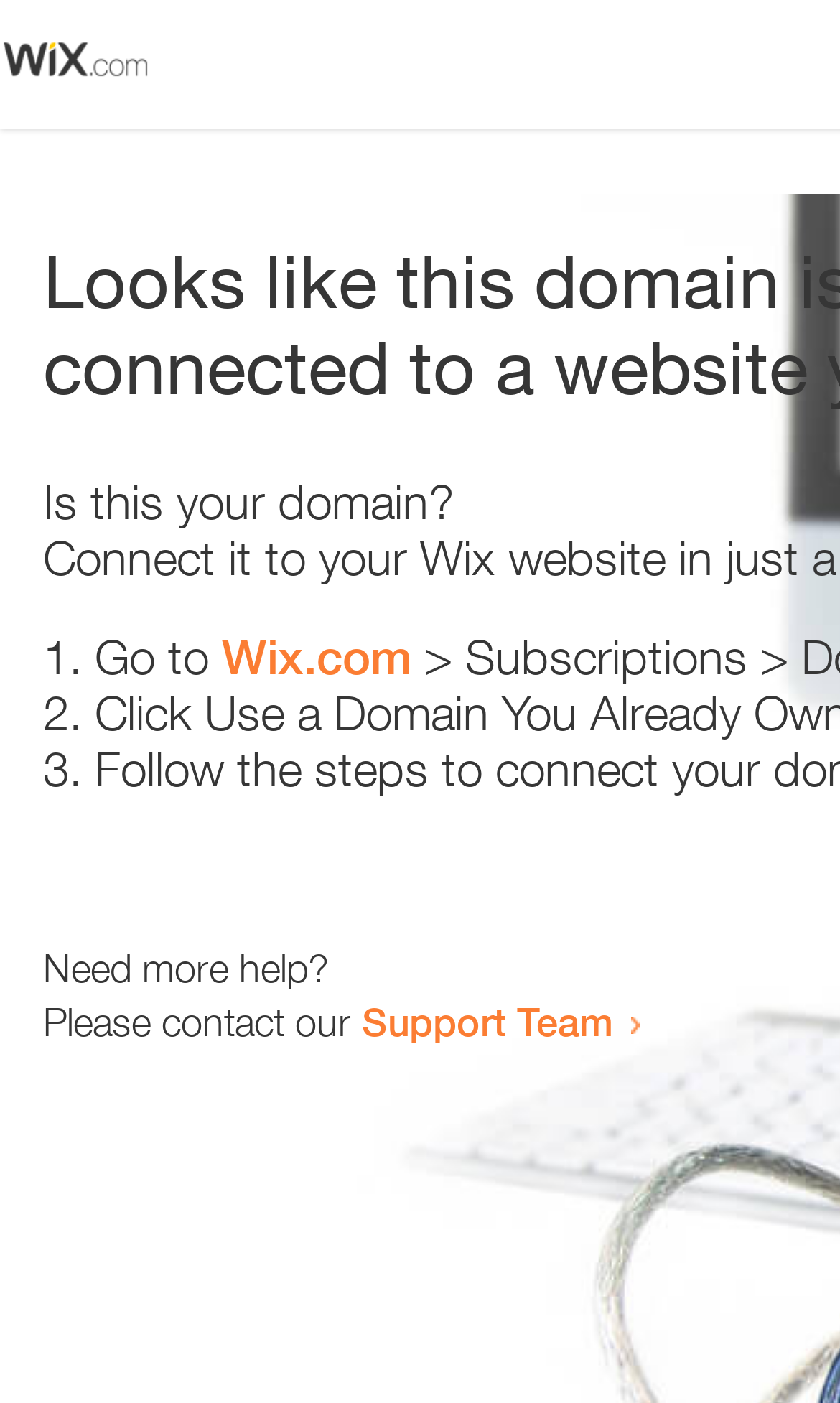Find the main header of the webpage and produce its text content.

Looks like this domain isn't
connected to a website yet